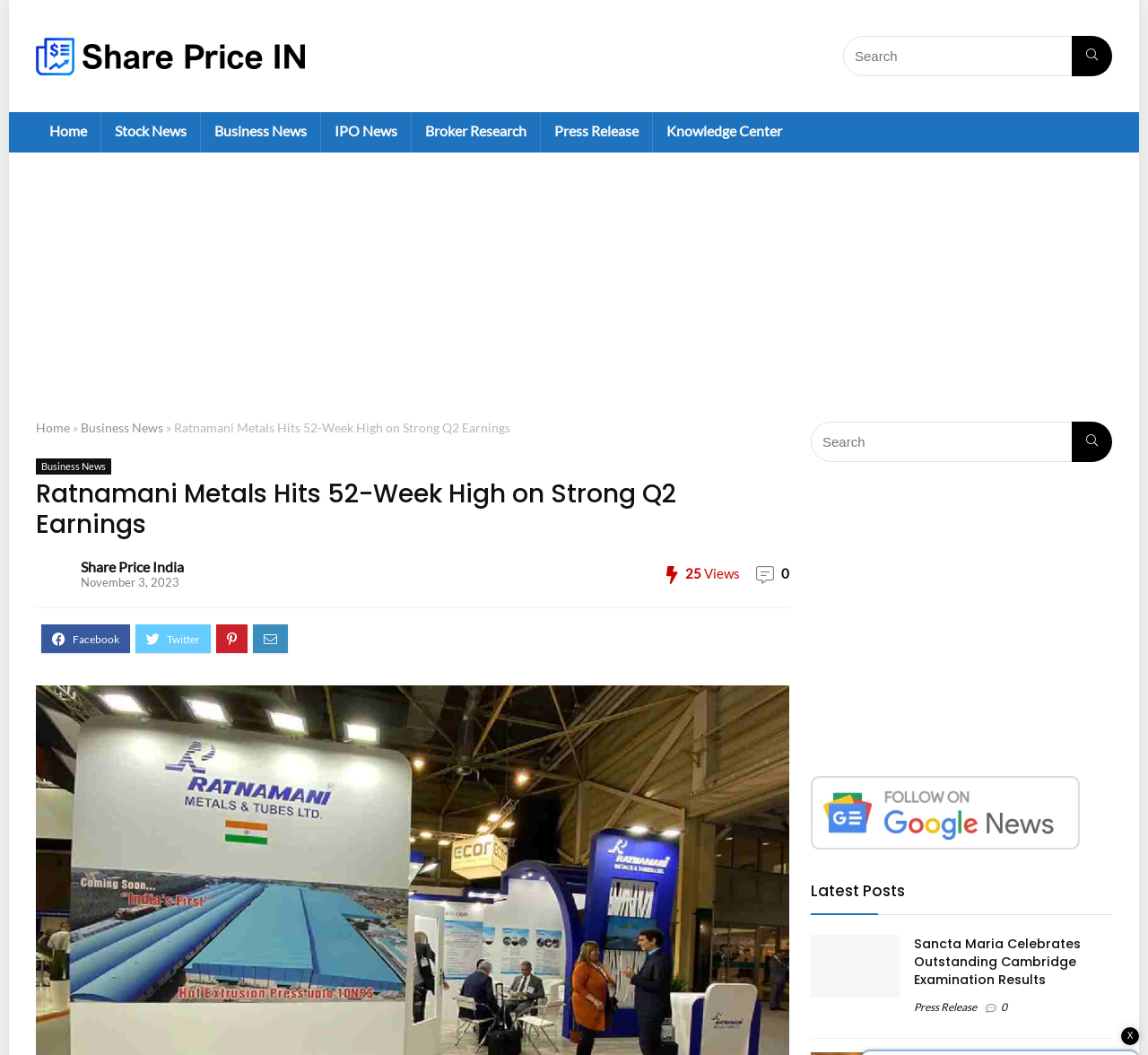Identify the bounding box coordinates of the part that should be clicked to carry out this instruction: "Search for news".

[0.734, 0.034, 0.969, 0.072]